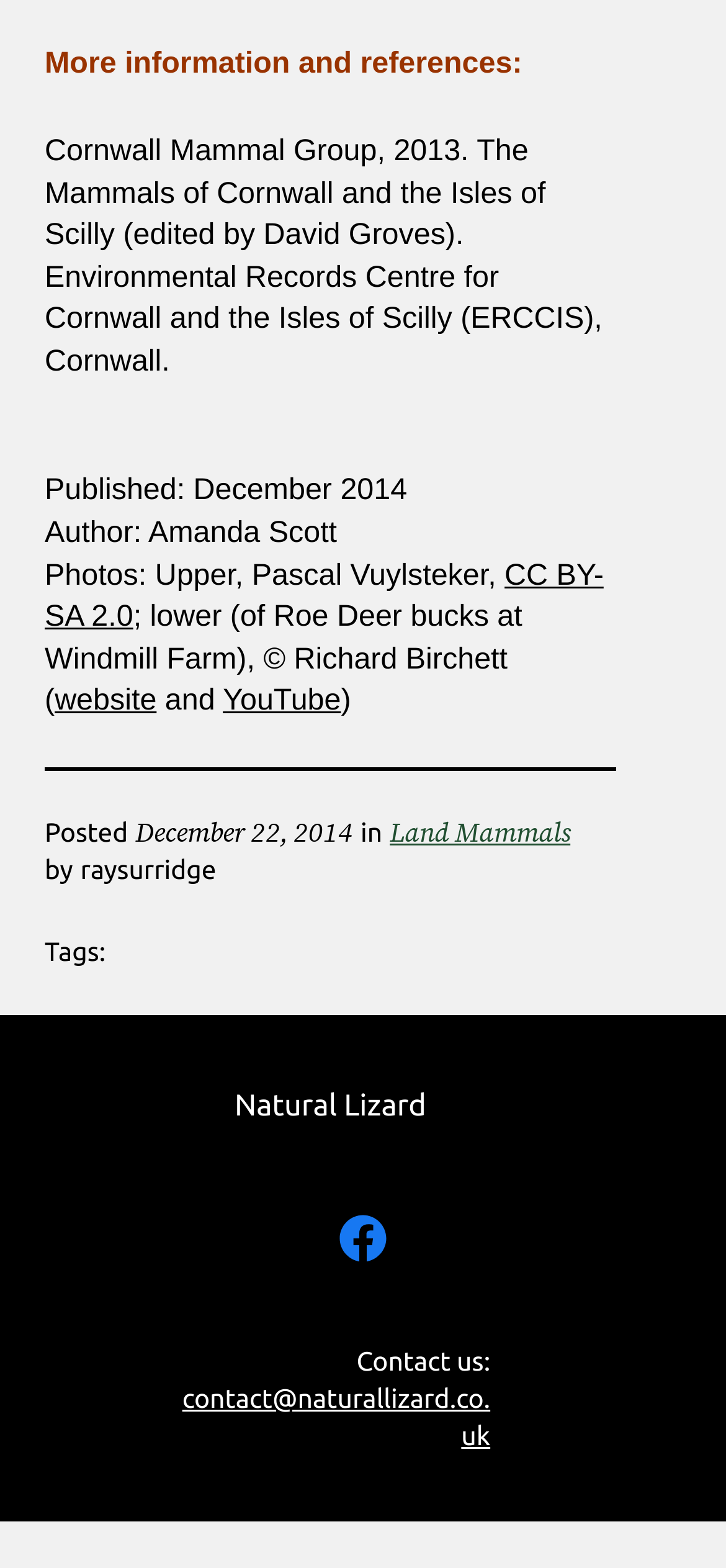What is the publication date of the article?
Look at the screenshot and respond with one word or a short phrase.

December 2014